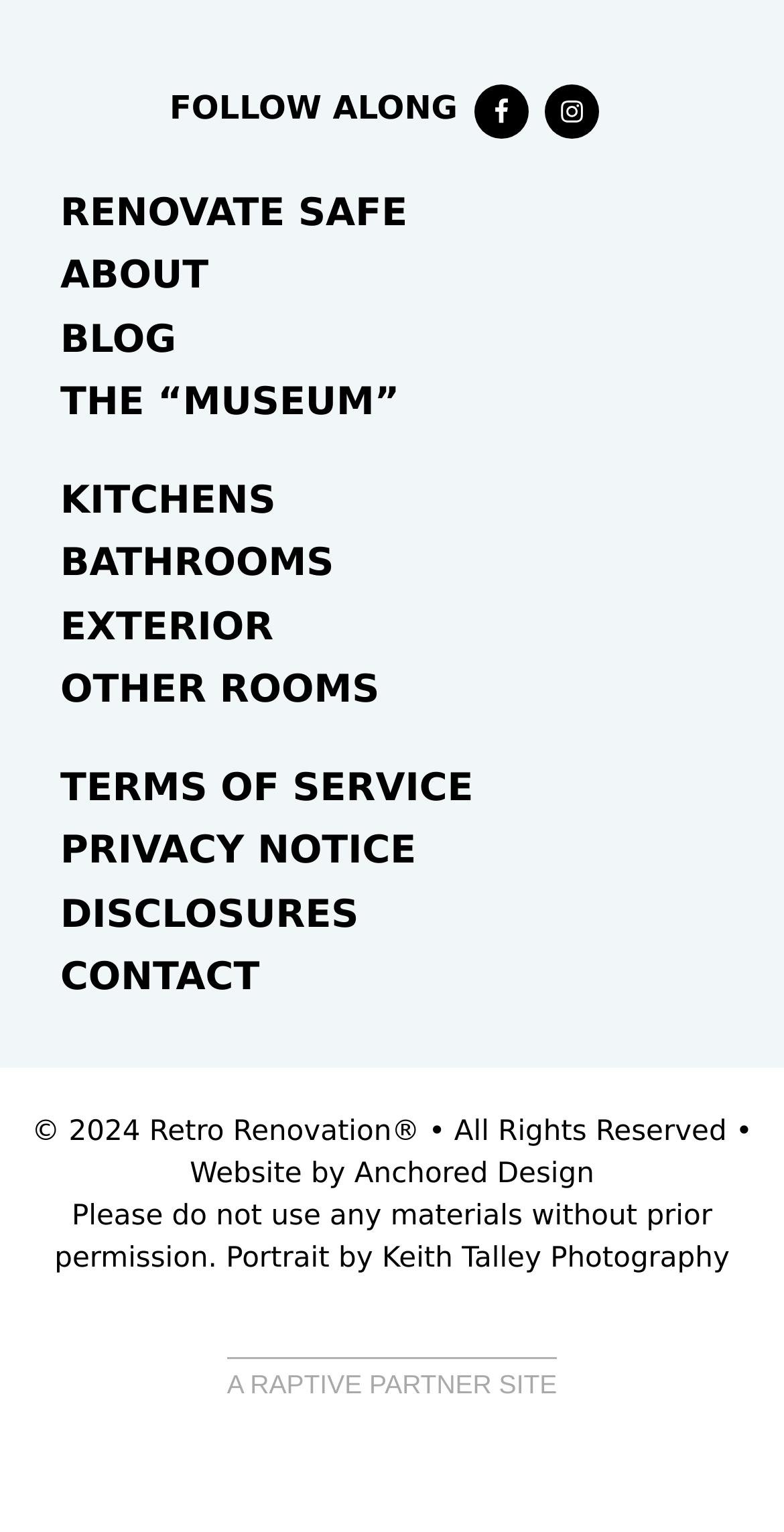Please identify the bounding box coordinates of the clickable region that I should interact with to perform the following instruction: "Follow us on Facebook". The coordinates should be expressed as four float numbers between 0 and 1, i.e., [left, top, right, bottom].

[0.604, 0.055, 0.673, 0.091]